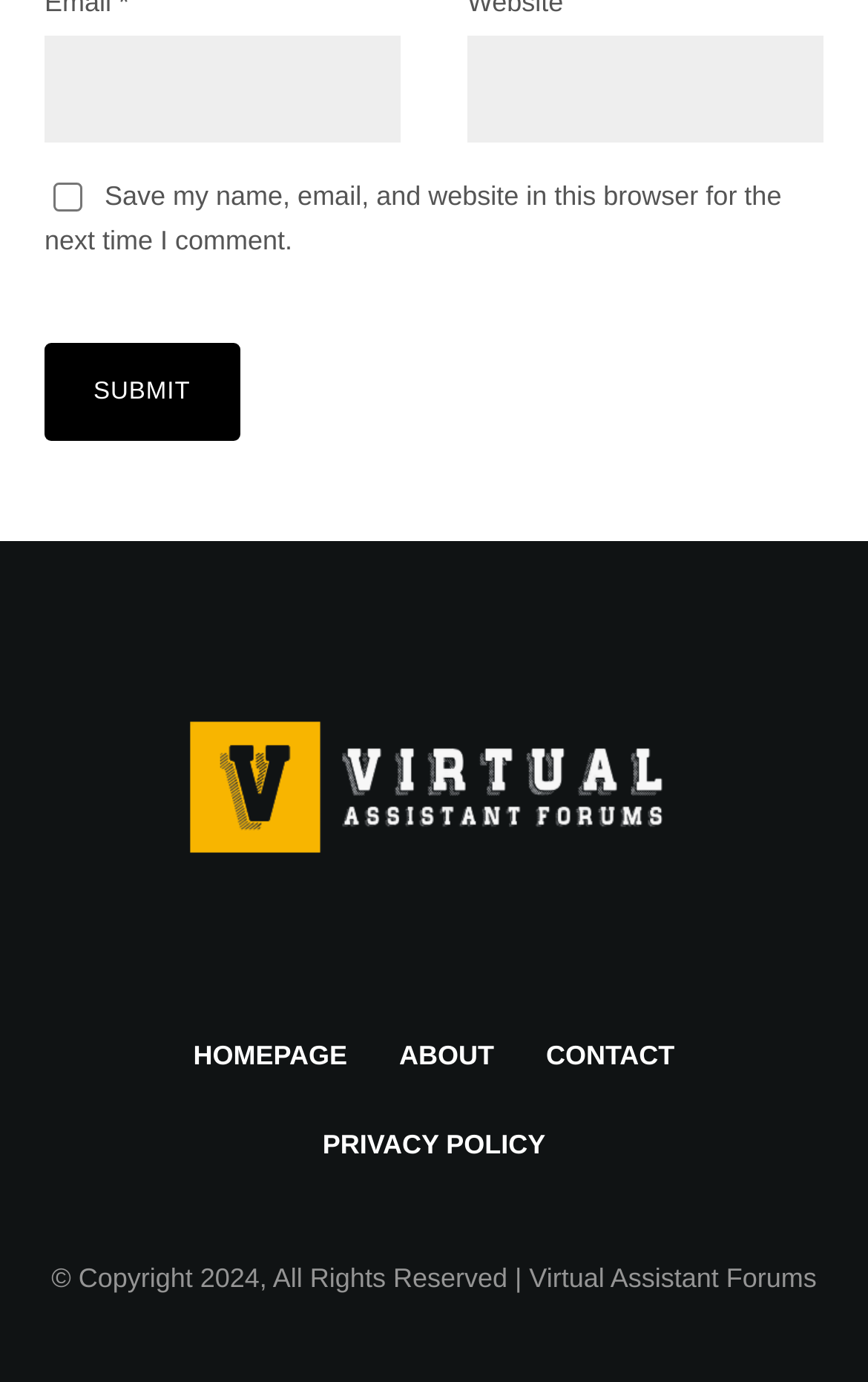Specify the bounding box coordinates of the element's region that should be clicked to achieve the following instruction: "Go to homepage". The bounding box coordinates consist of four float numbers between 0 and 1, in the format [left, top, right, bottom].

[0.223, 0.749, 0.4, 0.781]